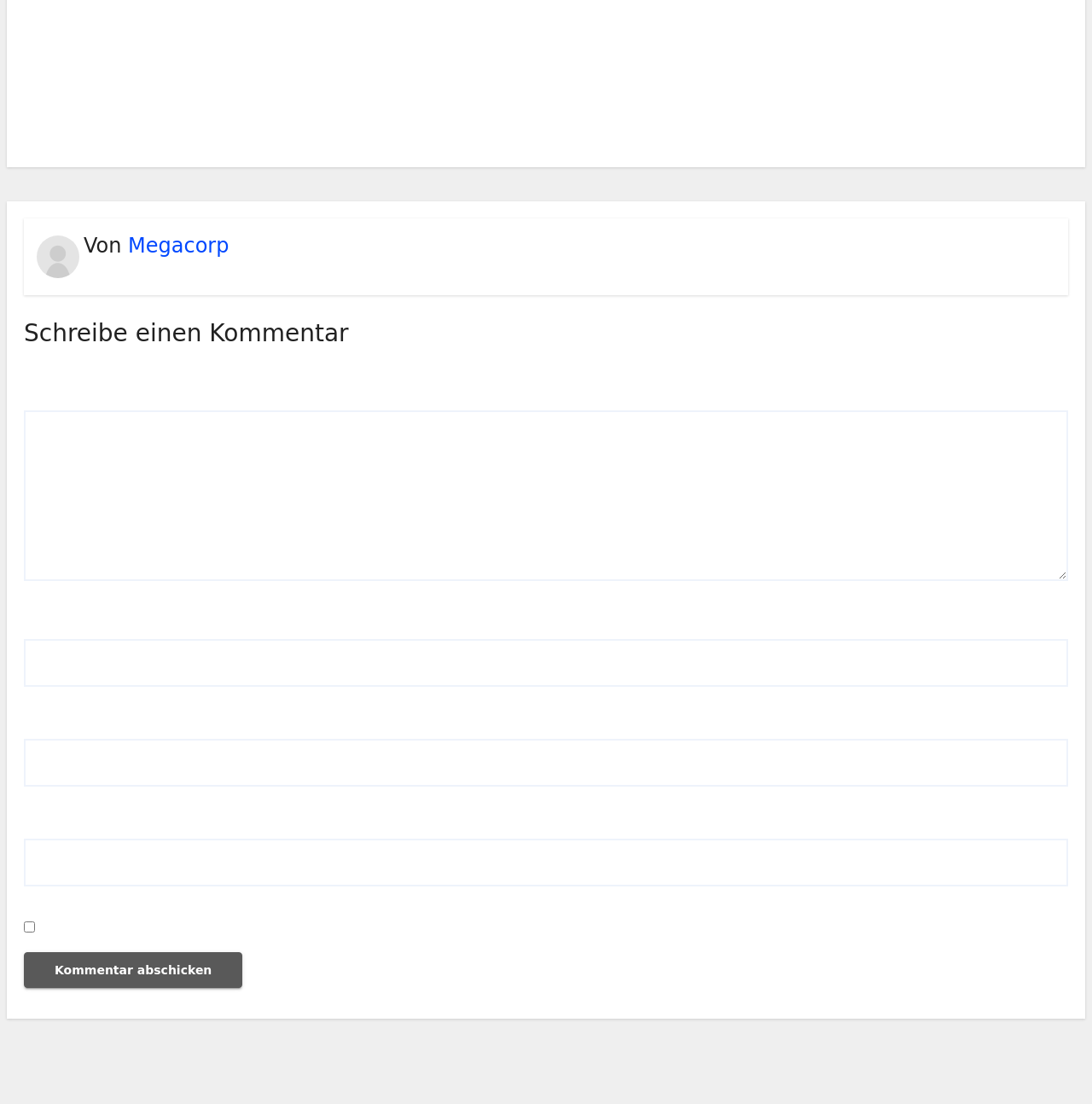What is the name of the company mentioned?
Deliver a detailed and extensive answer to the question.

The company name 'Megacorp' is mentioned in the link and image with the same name, and also in the heading 'Von Megacorp'.